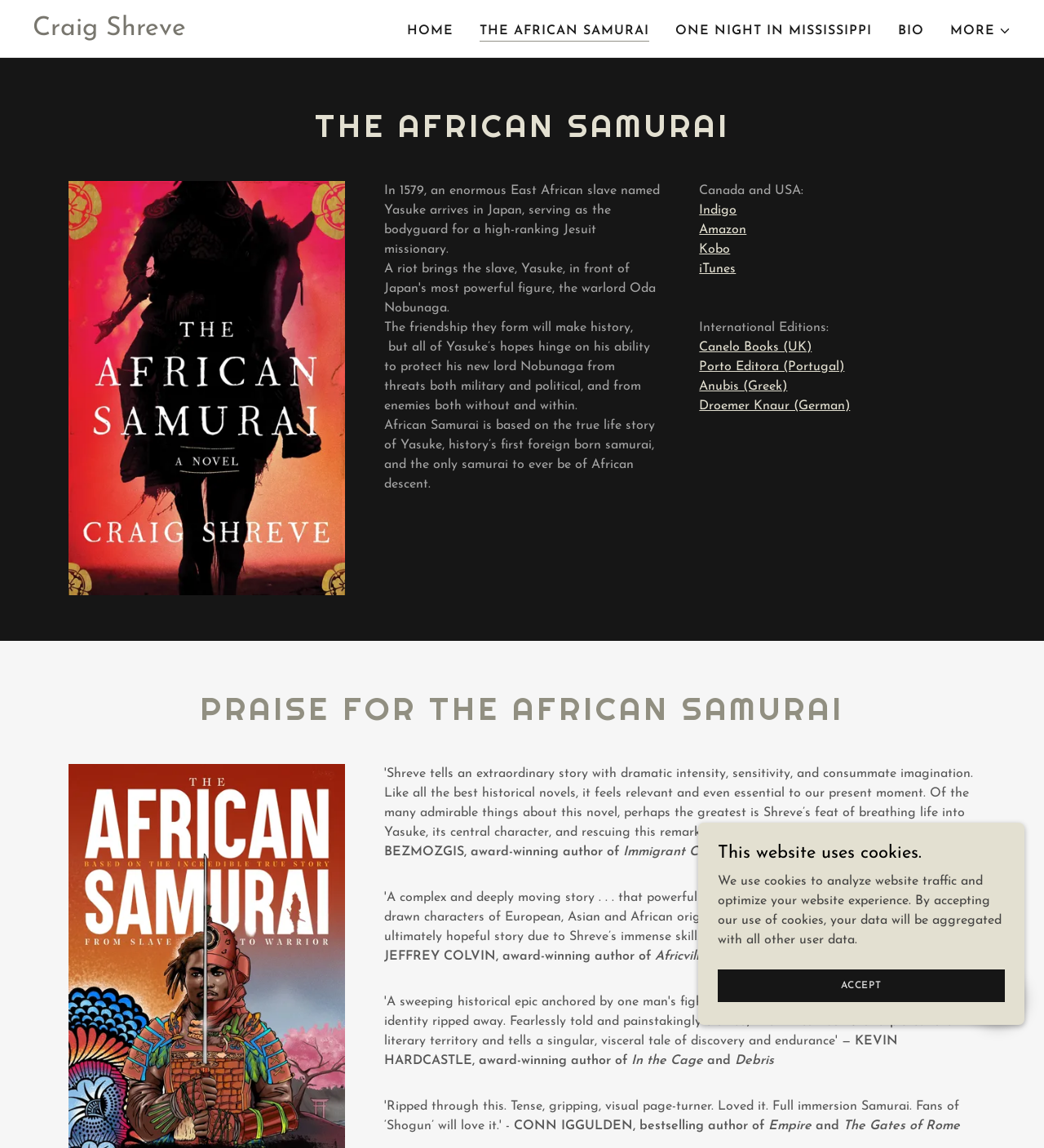Construct a comprehensive caption that outlines the webpage's structure and content.

The webpage is about "The African Samurai", a book or novel. At the top, there is a main section with a heading "The African Samurai" and a navigation menu with links to "HOME", "THE AFRICAN SAMURAI", "ONE NIGHT IN MISSISSIPPI", "BIO", and a "MORE" button with a dropdown menu. Below the navigation menu, there is a large heading "THE AFRICAN SAMURAI" and an image.

The main content of the webpage is divided into sections. The first section describes the book's storyline, with three paragraphs of text. The text is positioned in the middle of the page, with a large gap above it and a smaller gap below it. 

To the right of the text, there are links to purchase the book from various online retailers, including Indigo, Amazon, Kobo, and iTunes, organized by region (Canada and USA, and International Editions). 

Below the purchase links, there is a section with the heading "PRAISE FOR THE AFRICAN SAMURAI", which features quotes from several authors, including David Bezmozgis, Jeffrey Colvin, Kevin Hardcastle, and Conn Iggulden. Each quote is accompanied by the author's name and the title of one of their books.

At the bottom of the page, there is a notice about the website's use of cookies, with a link to "ACCEPT" the terms. There is also a small image in the bottom right corner of the page.